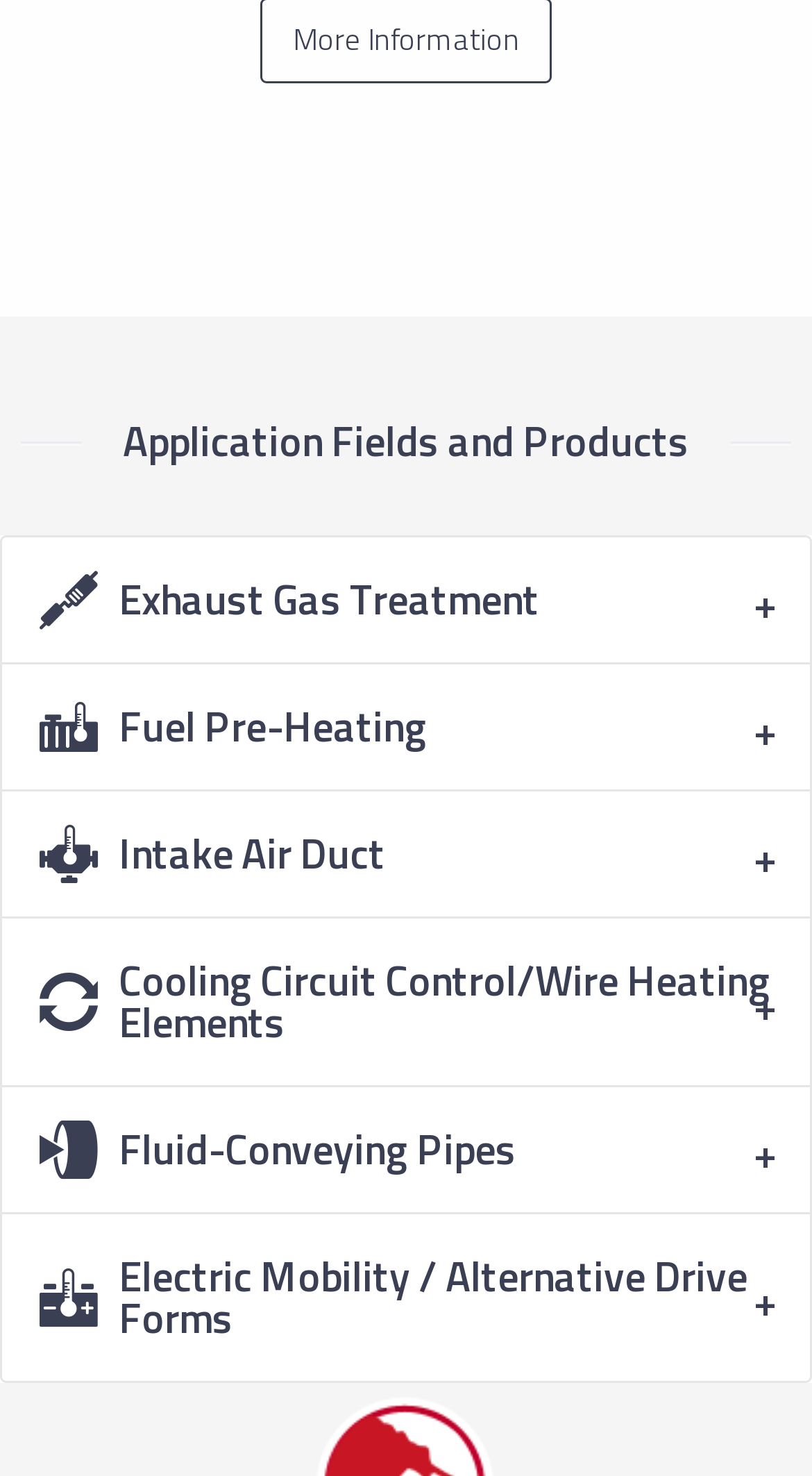What is the first tab in the tablist? Using the information from the screenshot, answer with a single word or phrase.

Exhaust Gas Treatment